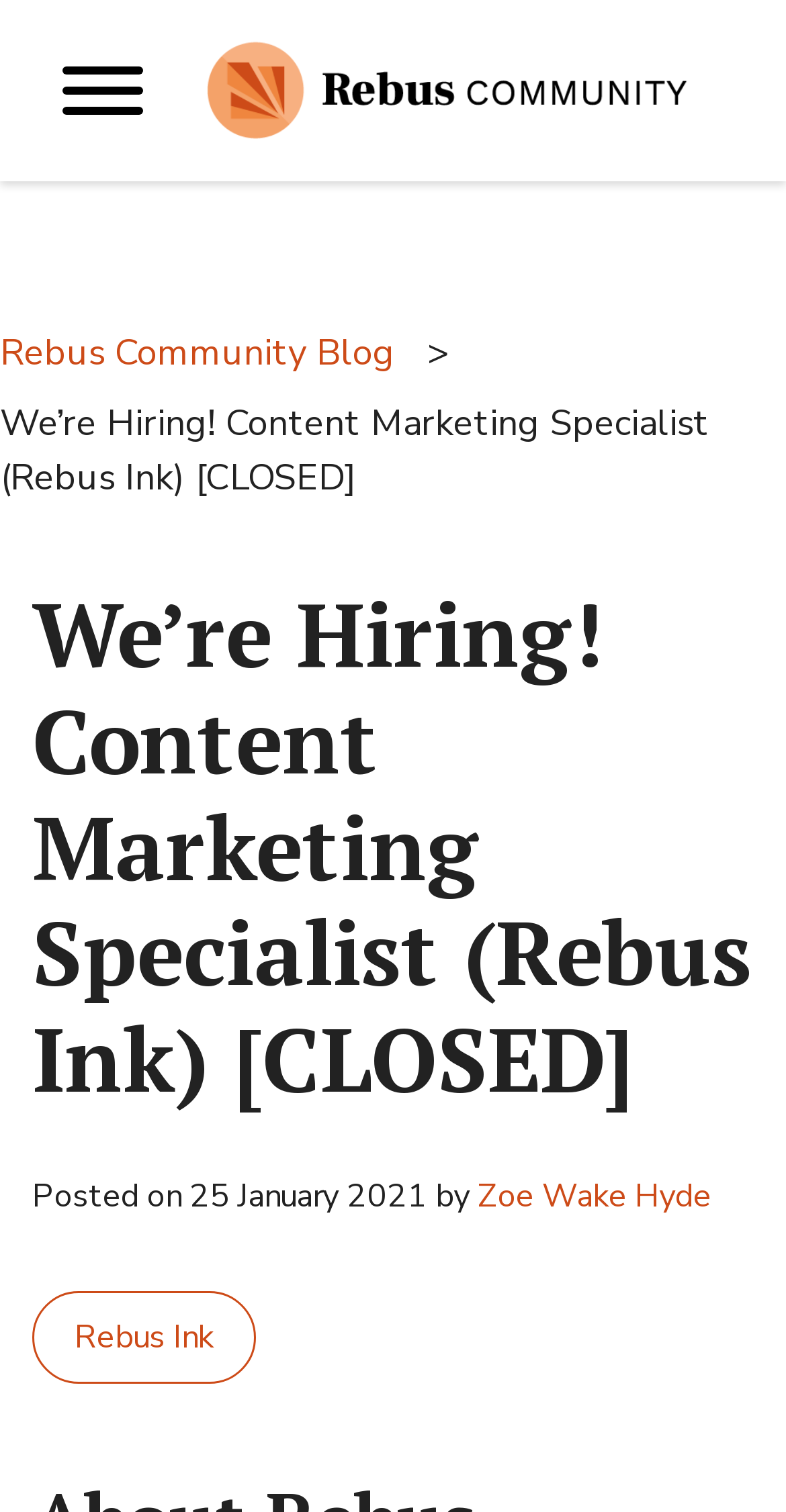Please answer the following question using a single word or phrase: 
Who is the author of the job posting?

Zoe Wake Hyde